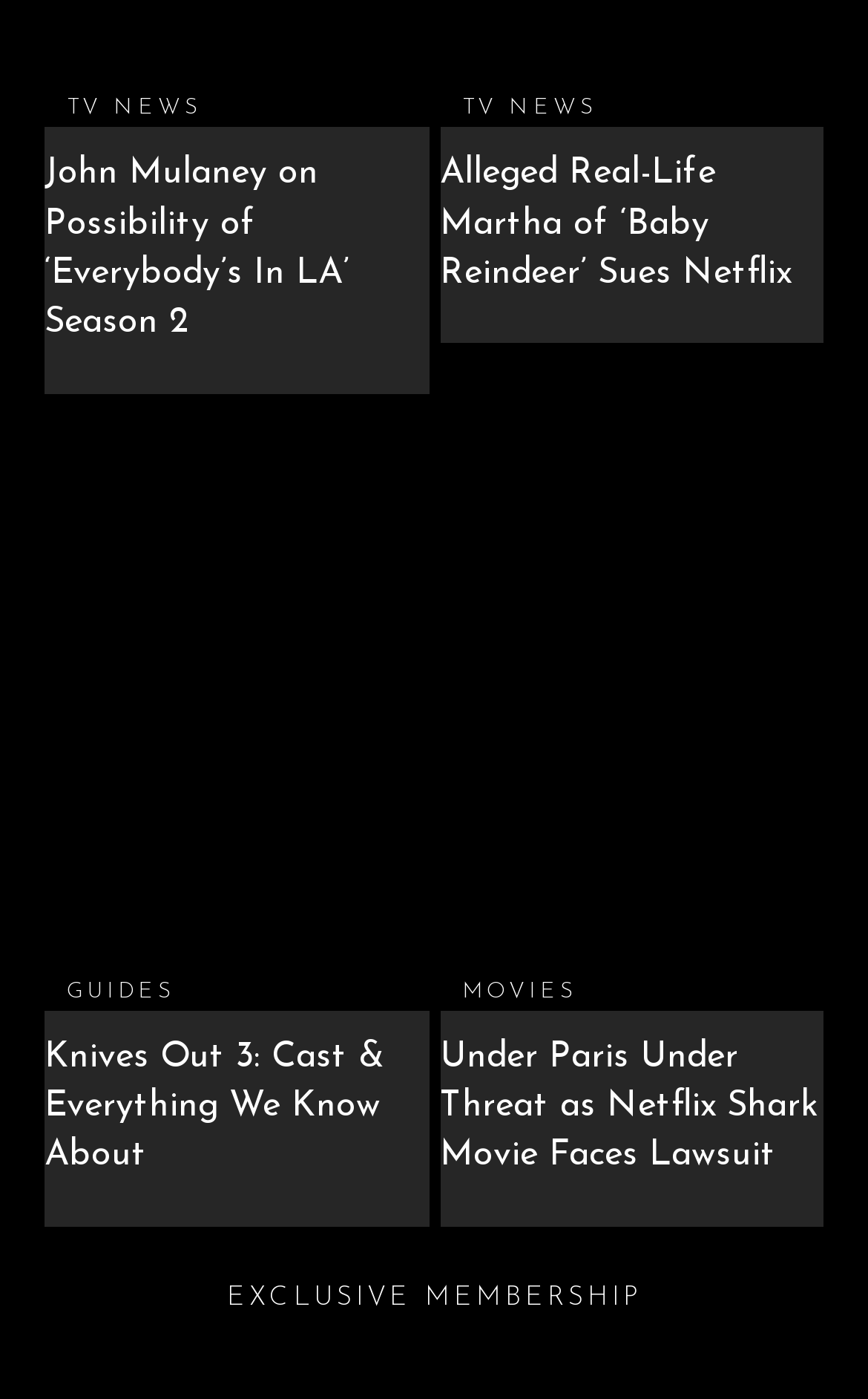How many news articles are displayed on this webpage?
Based on the screenshot, provide a one-word or short-phrase response.

4